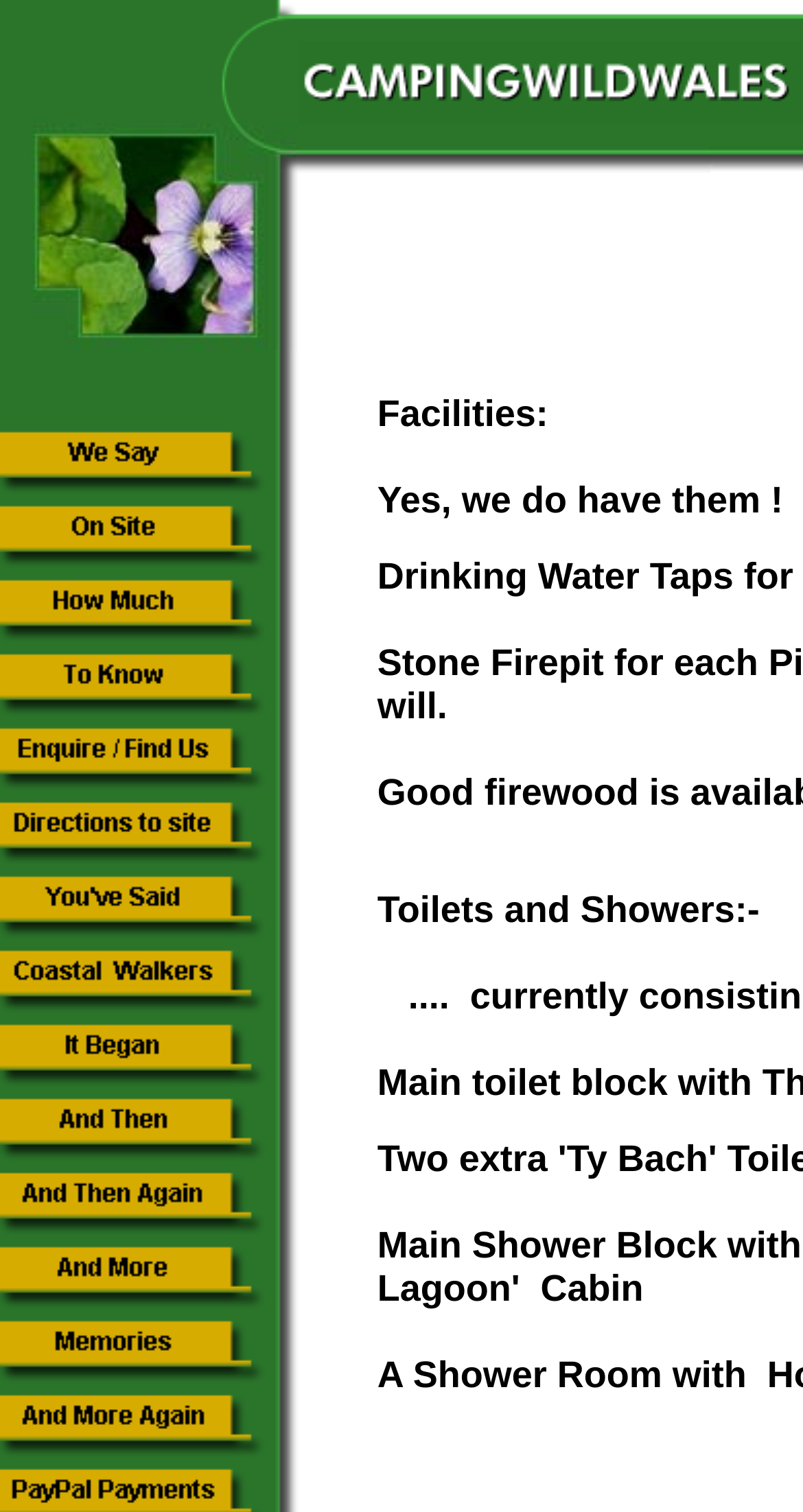Specify the bounding box coordinates of the area to click in order to execute this command: 'Click on 'How Much''. The coordinates should consist of four float numbers ranging from 0 to 1, and should be formatted as [left, top, right, bottom].

[0.0, 0.41, 0.336, 0.433]